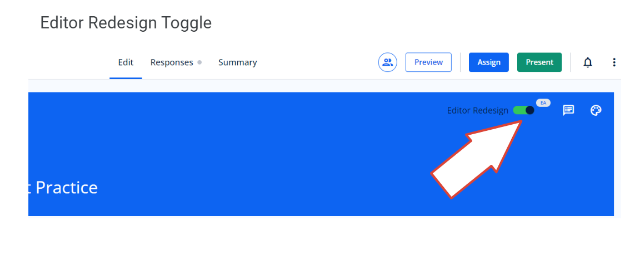What options are available in the toolbar?
Using the image, provide a concise answer in one word or a short phrase.

Edit, Responses, Summary